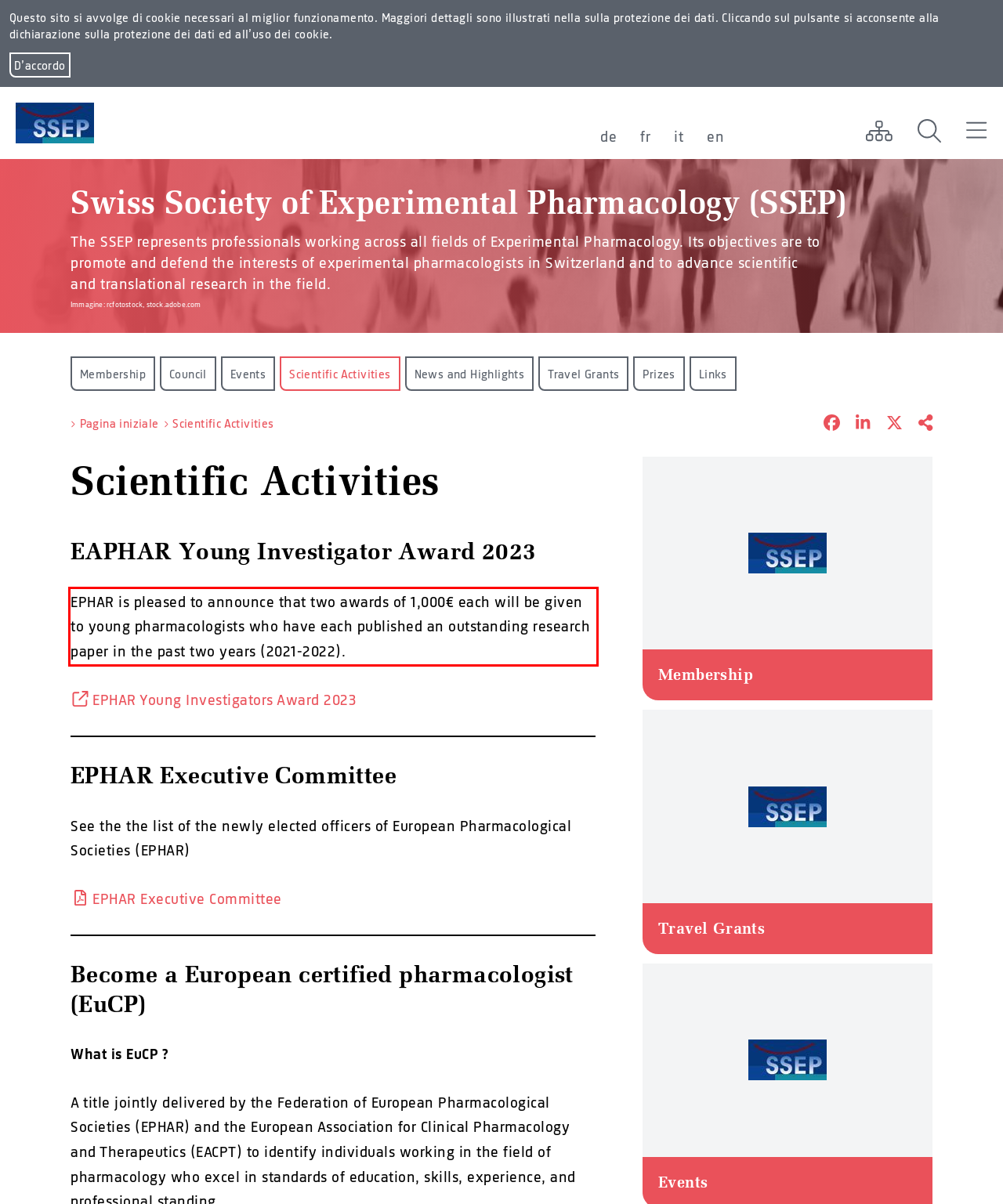The screenshot you have been given contains a UI element surrounded by a red rectangle. Use OCR to read and extract the text inside this red rectangle.

EPHAR is pleased to announce that two awards of 1,000€ each will be given to young pharmacologists who have each published an outstanding research paper in the past two years (2021-2022).